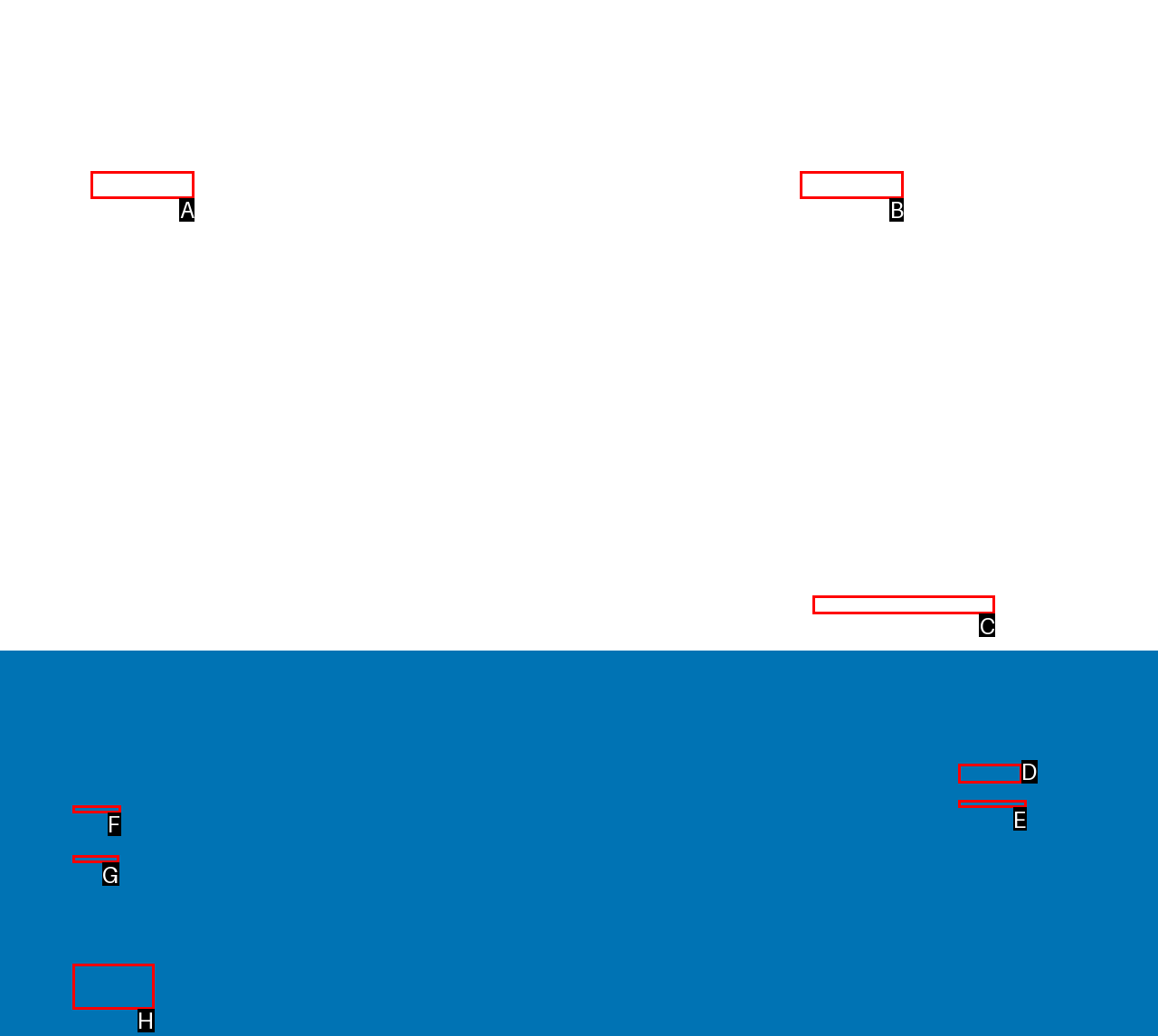Which UI element should you click on to achieve the following task: Submit your project? Provide the letter of the correct option.

C